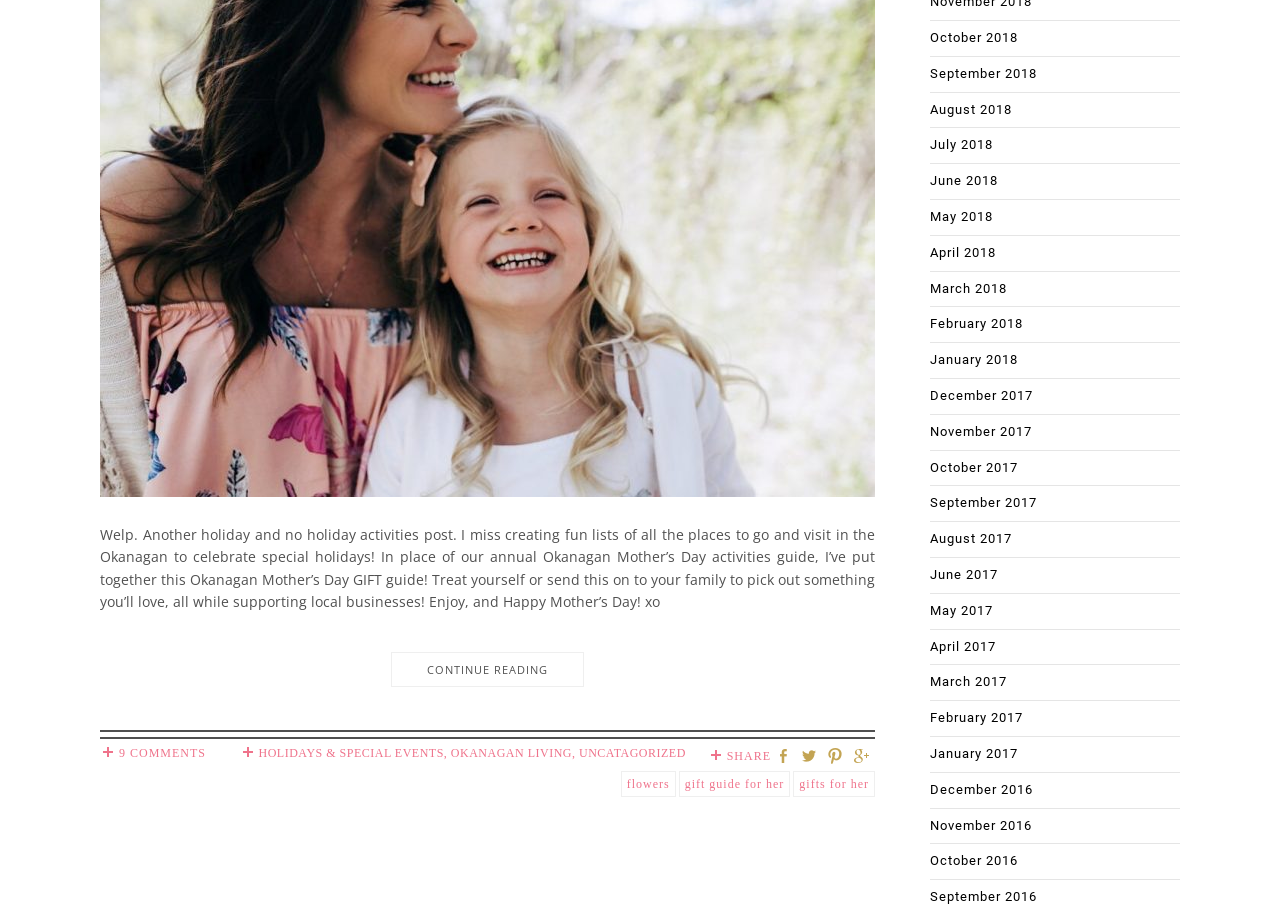How many social media sharing options are available? Based on the screenshot, please respond with a single word or phrase.

4